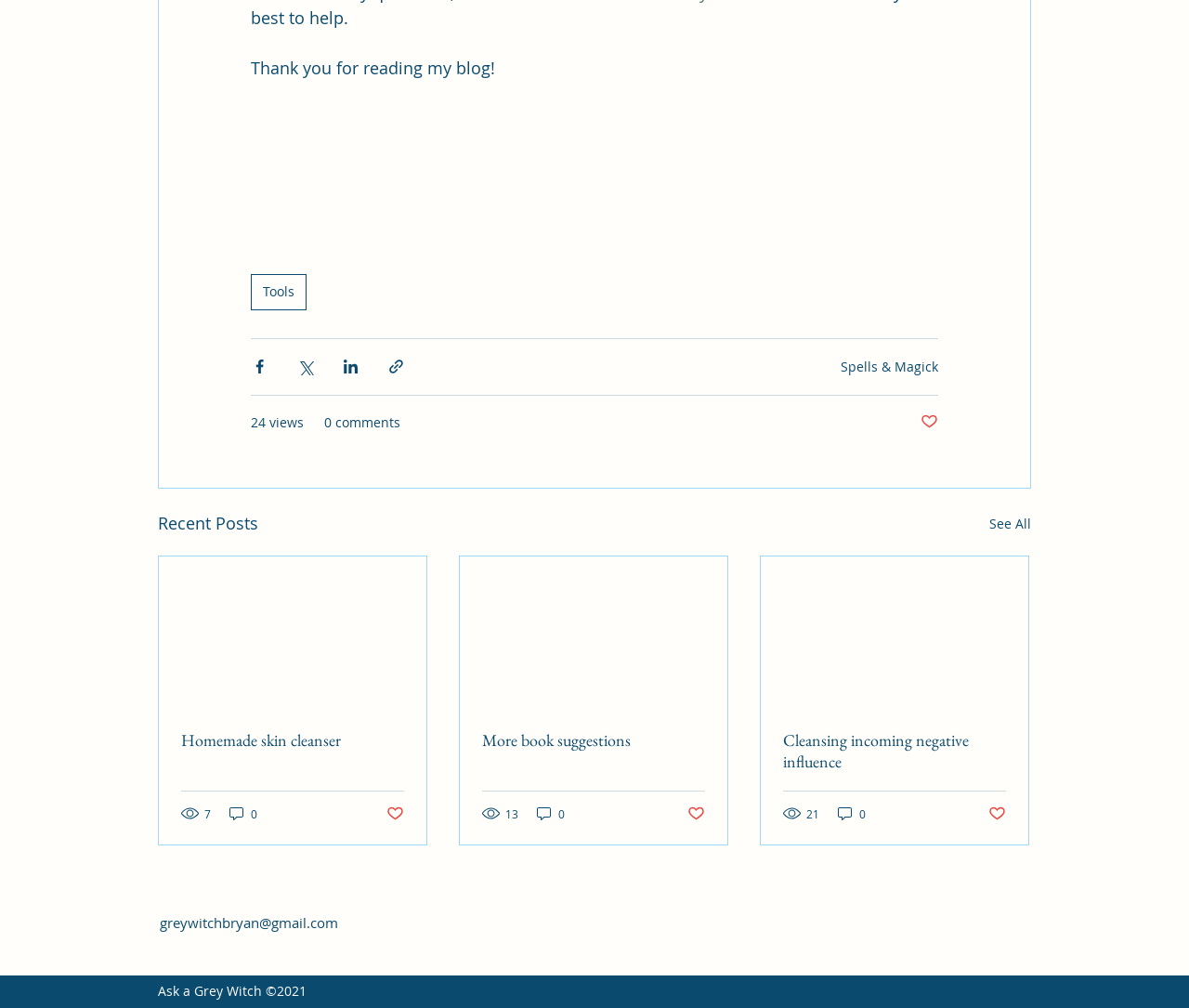How many social media links are available? From the image, respond with a single word or brief phrase.

4